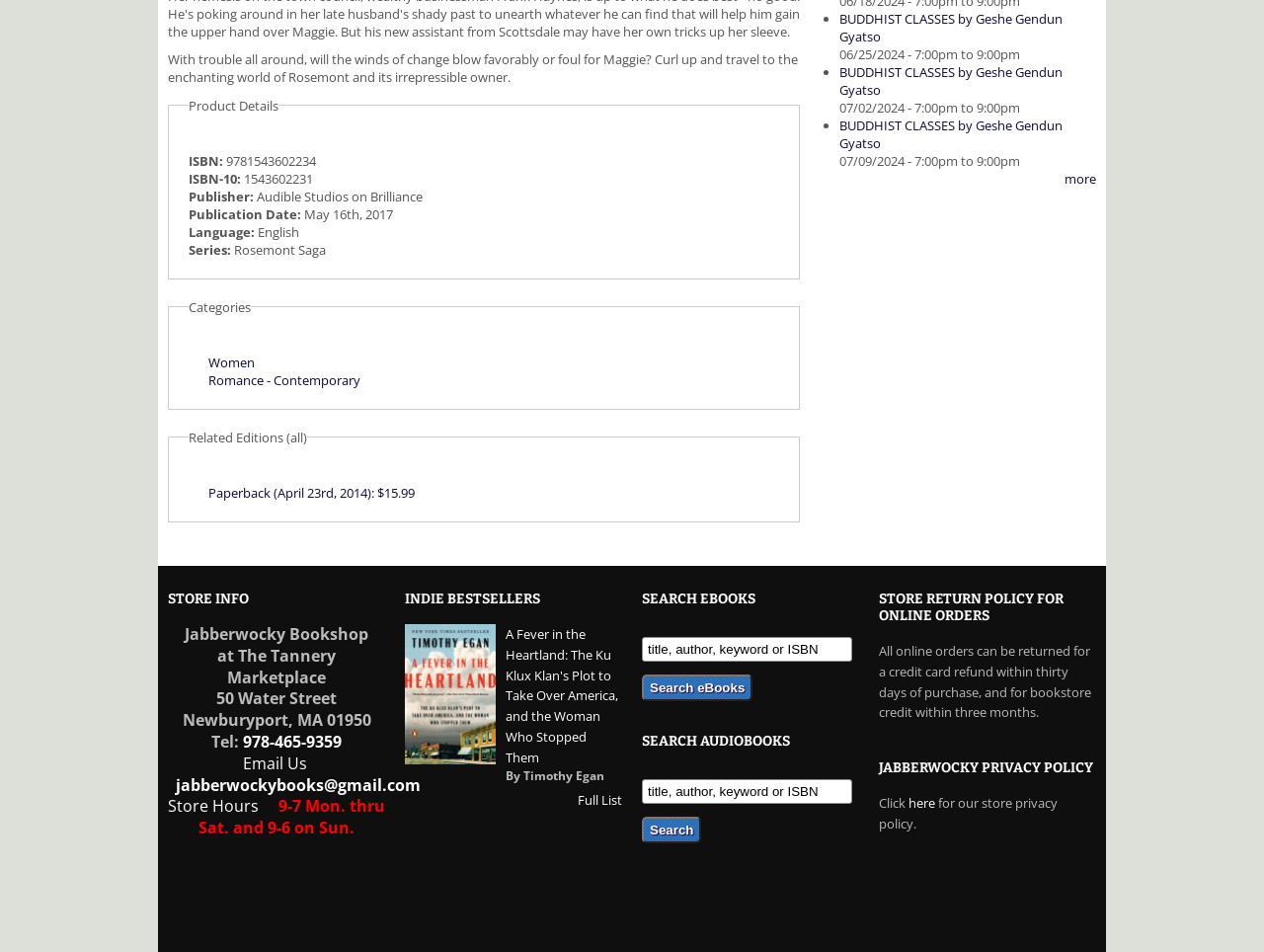Extract the bounding box of the UI element described as: "978-465-9359".

[0.192, 0.768, 0.27, 0.79]